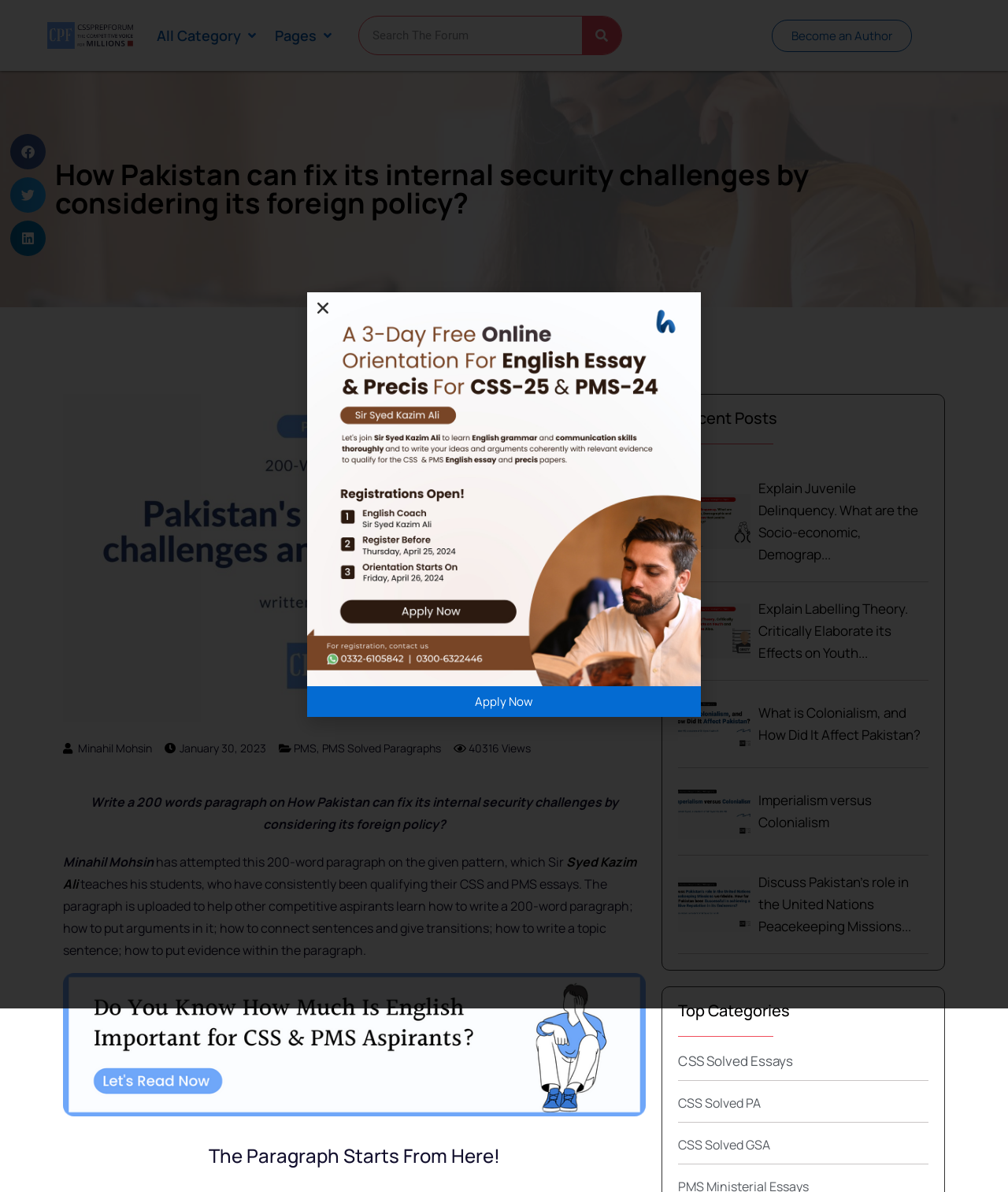Please predict the bounding box coordinates of the element's region where a click is necessary to complete the following instruction: "Read the article 'How Pakistan can fix its internal security challenges by considering its foreign policy?'". The coordinates should be represented by four float numbers between 0 and 1, i.e., [left, top, right, bottom].

[0.055, 0.13, 0.802, 0.186]